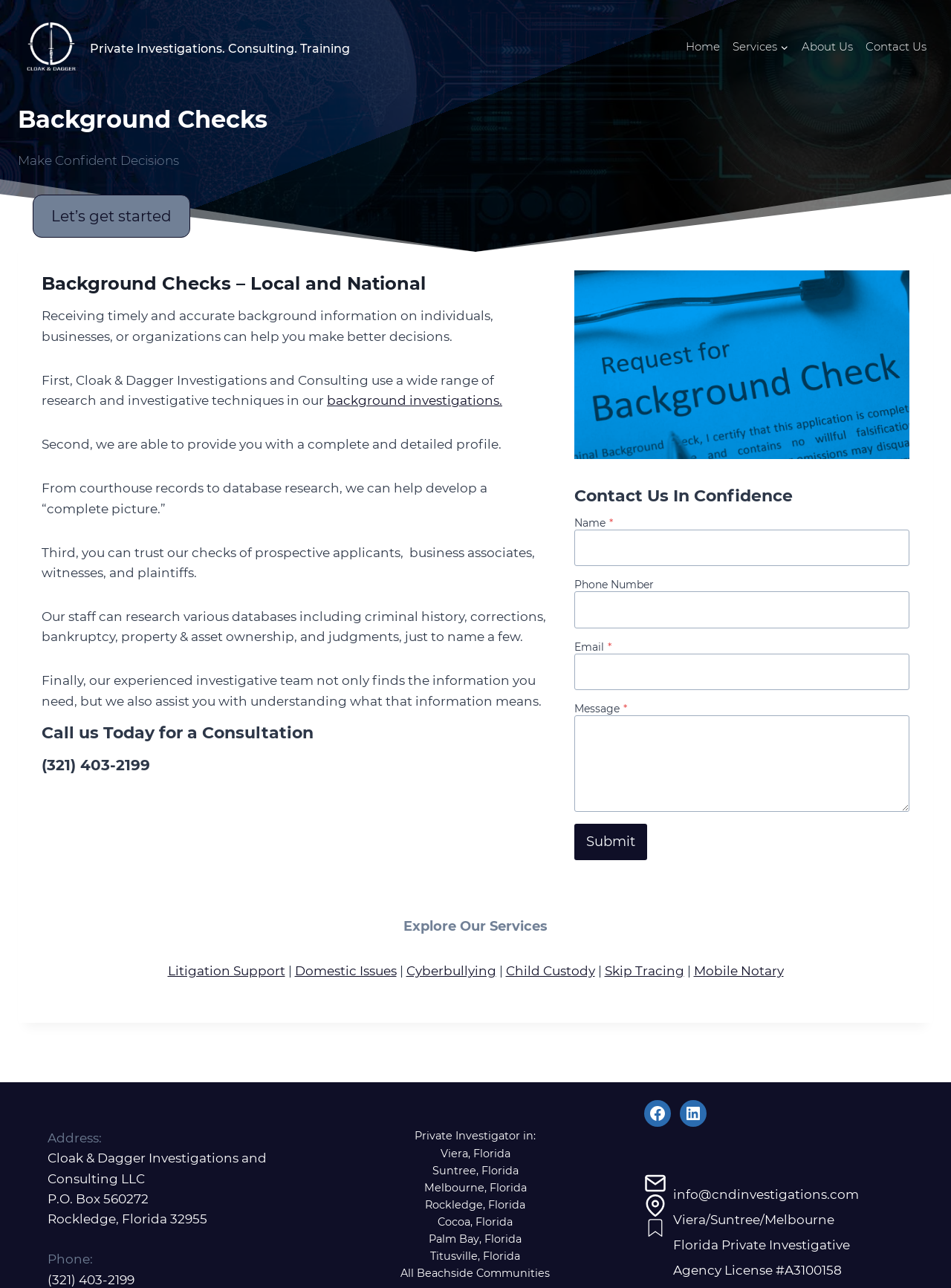Please answer the following question using a single word or phrase: 
What is the phone number to contact the private investigator?

(321) 403-2199